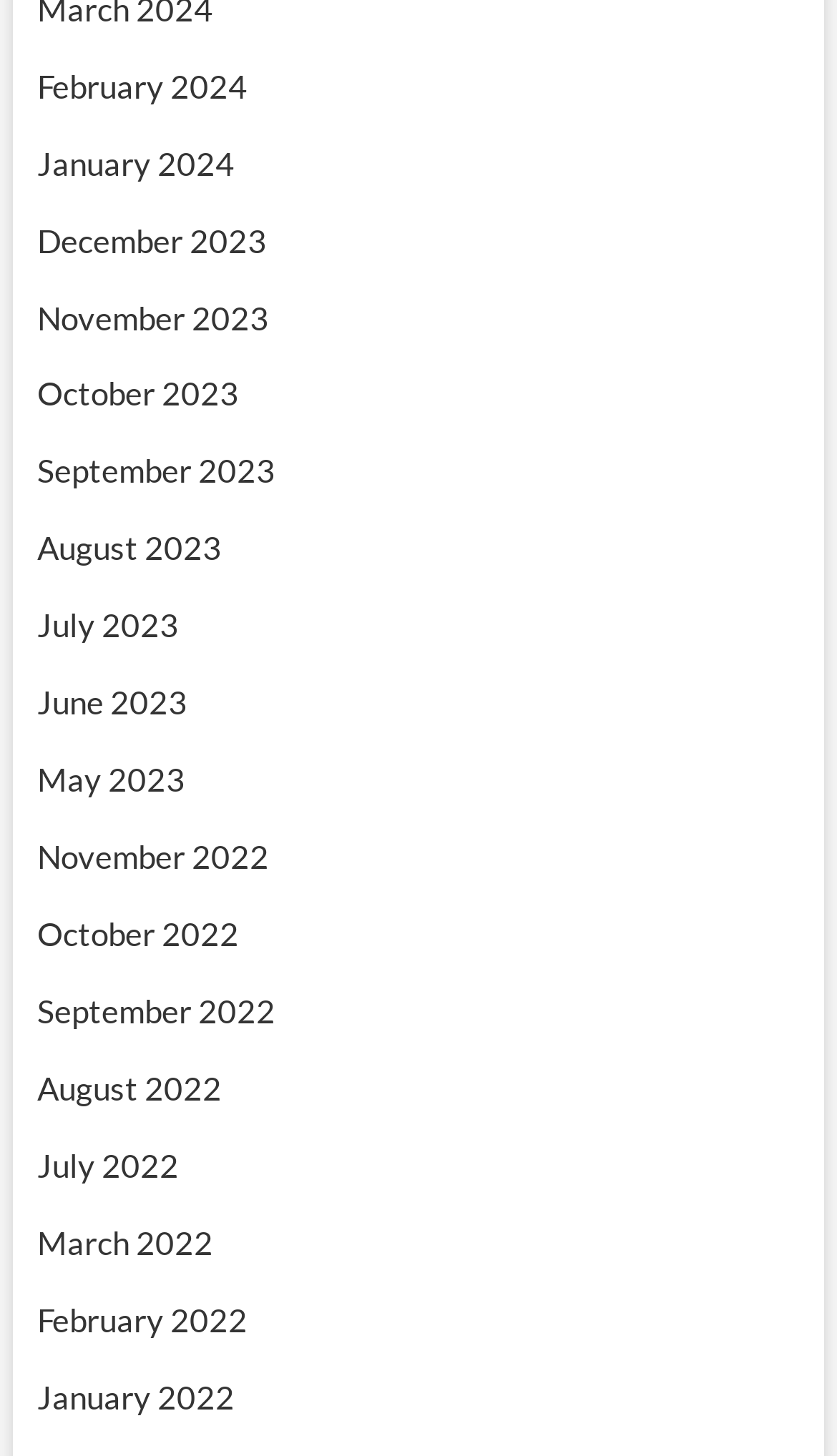How many links are on the webpage?
Please provide a single word or phrase based on the screenshot.

23 links